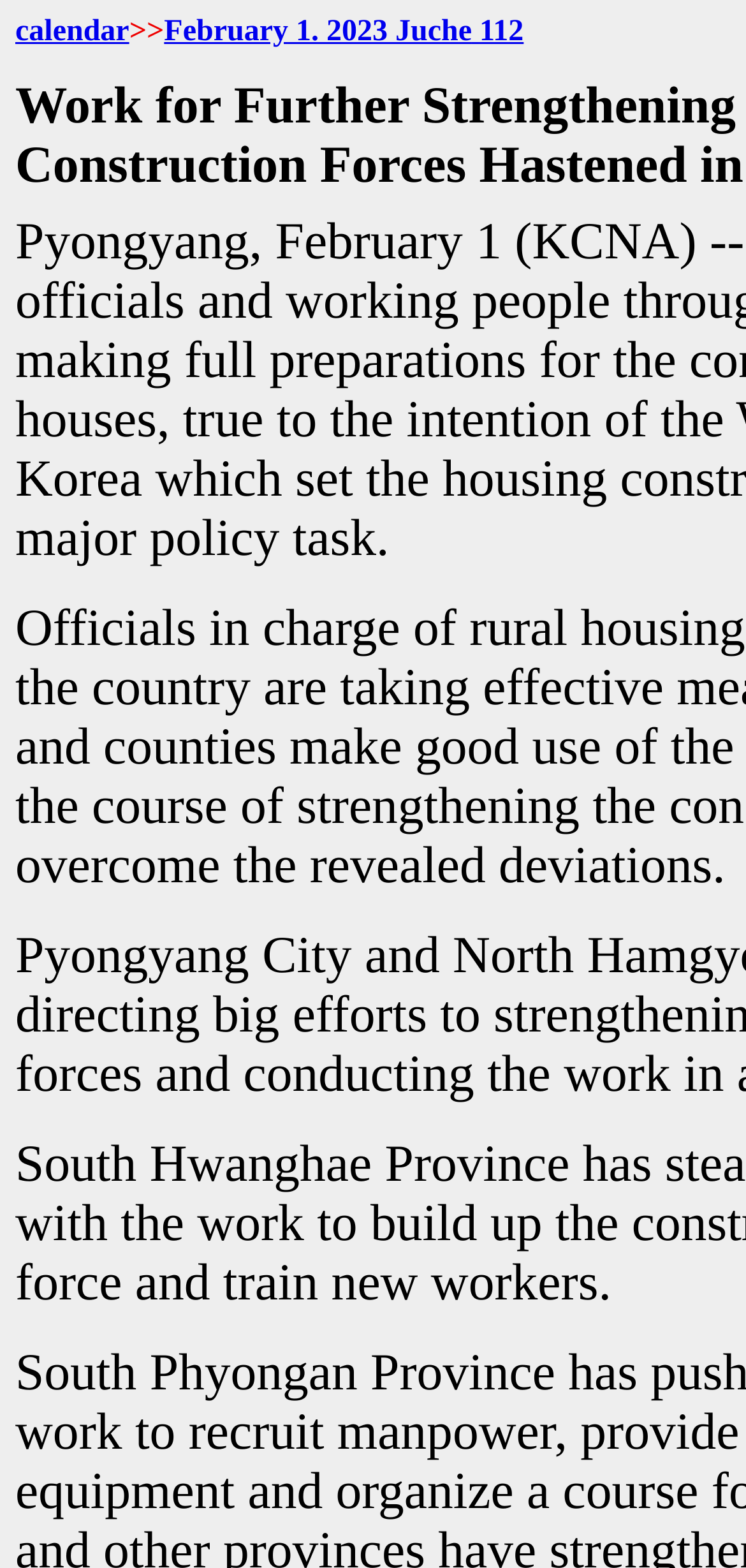Based on the description "calendar", find the bounding box of the specified UI element.

[0.021, 0.01, 0.173, 0.031]